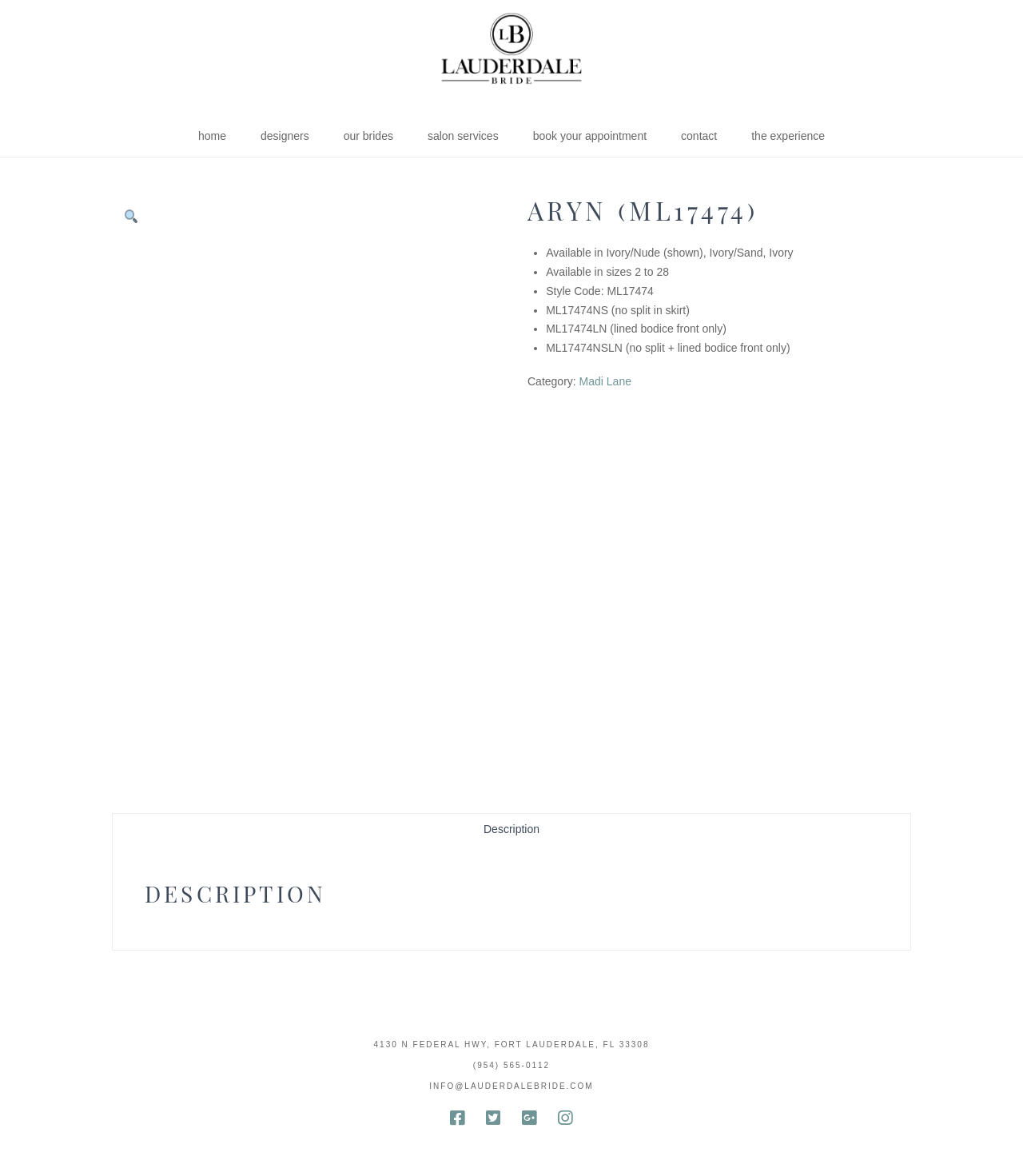What is the address of the salon?
Please give a detailed answer to the question using the information shown in the image.

The address of the salon can be found in the StaticText element '4130 N FEDERAL HWY, FORT LAUDERDALE, FL 33308' which is located in the footer section of the webpage.